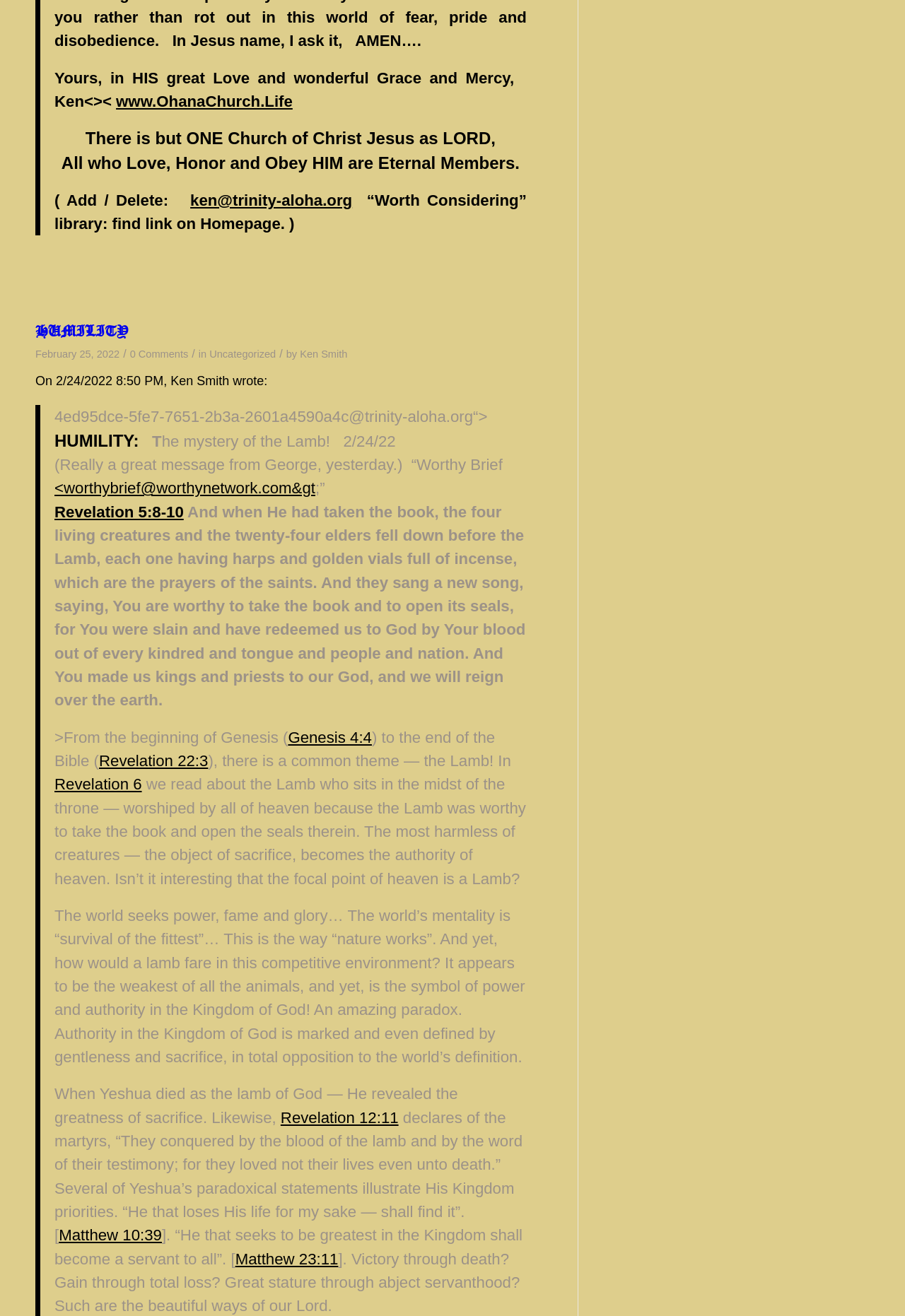Identify the bounding box coordinates of the element that should be clicked to fulfill this task: "Explore the link to Revelation 5:8-10". The coordinates should be provided as four float numbers between 0 and 1, i.e., [left, top, right, bottom].

[0.06, 0.382, 0.203, 0.396]